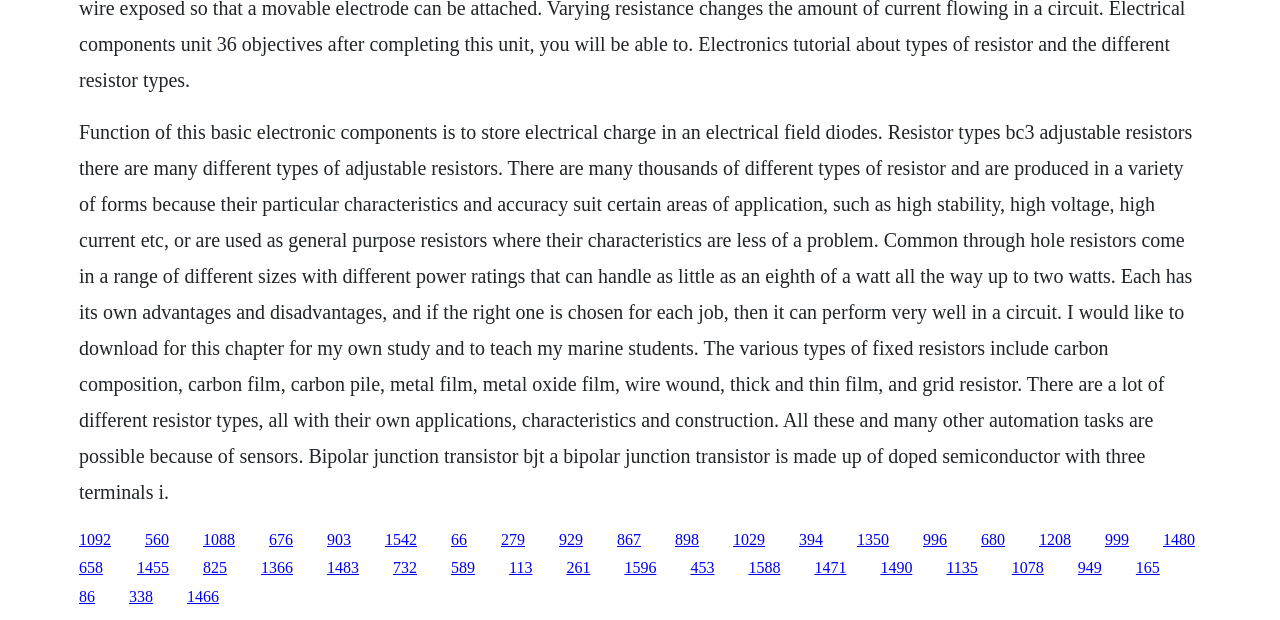Answer with a single word or phrase: 
Can I download this chapter for my own study?

Yes